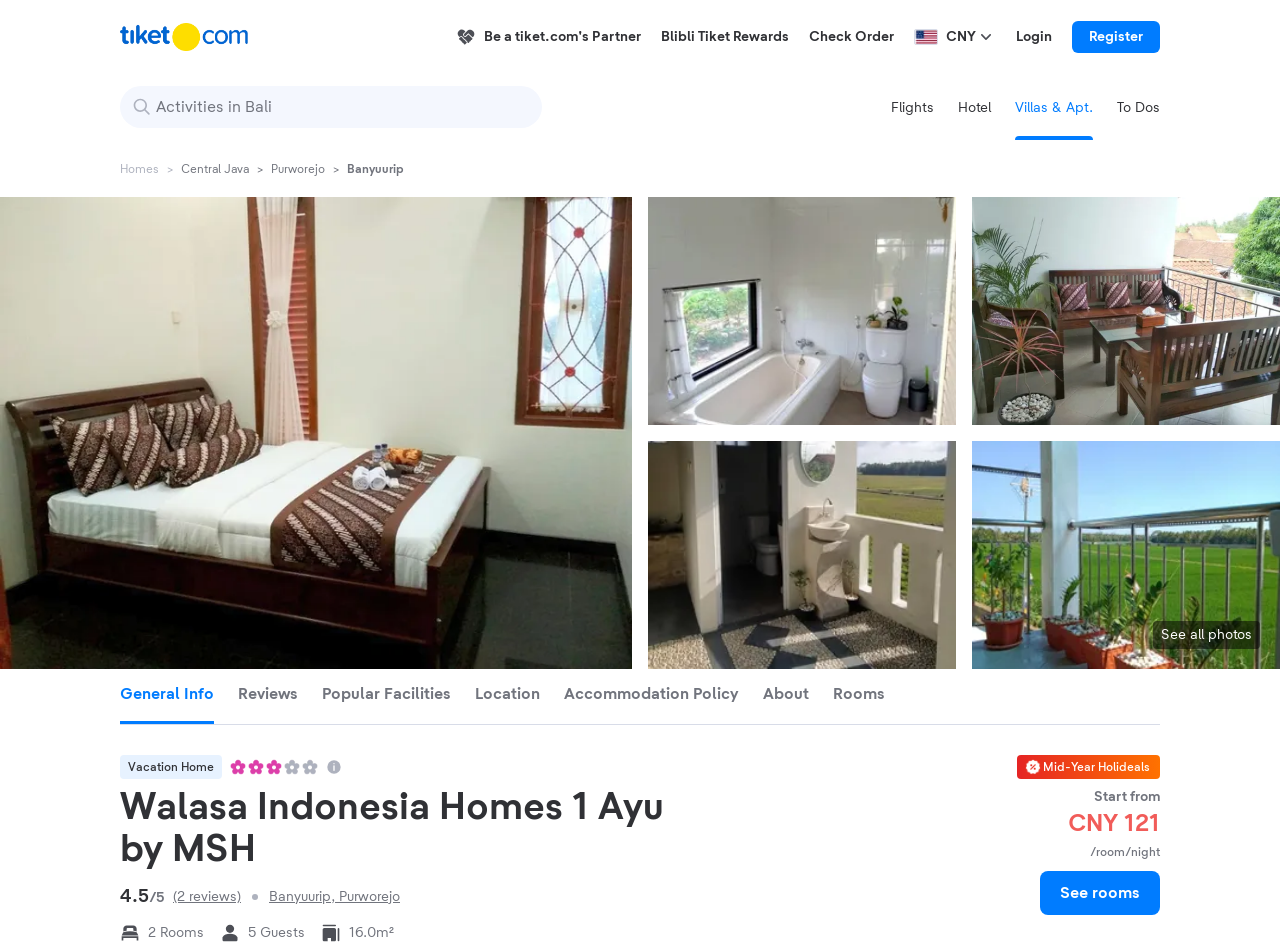Pinpoint the bounding box coordinates of the clickable element needed to complete the instruction: "Read the REILLY CALLS ON MINISTER TO ANNOUNCE ALLOCATIONS article". The coordinates should be provided as four float numbers between 0 and 1: [left, top, right, bottom].

None